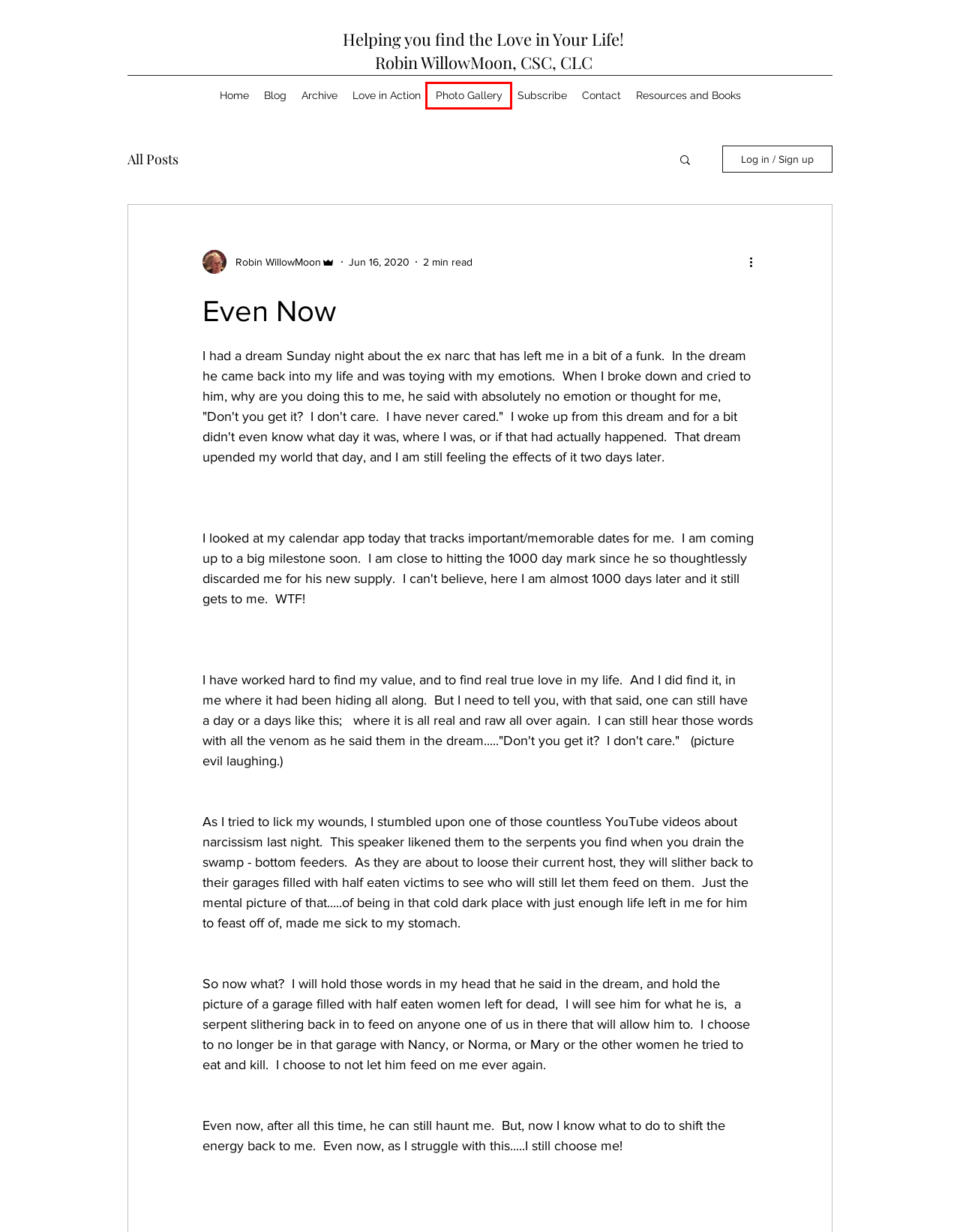Given a screenshot of a webpage with a red bounding box highlighting a UI element, choose the description that best corresponds to the new webpage after clicking the element within the red bounding box. Here are your options:
A. Subscribe | Healing After Loving  a Narcissist
B. Blog | Healing from Narcassist Love
C. Home| How I Found the Love of My Life
D. Photo Gallery | Healing After Loving a Narcissist
E. Love in Action | Healing From Loving  a Narcissist
F. Resources and Books | Journey To Self Love
G. Archive | Healing From Narcissits Love
H. Contact | Healing After Falling in Love With a Narcissist

D